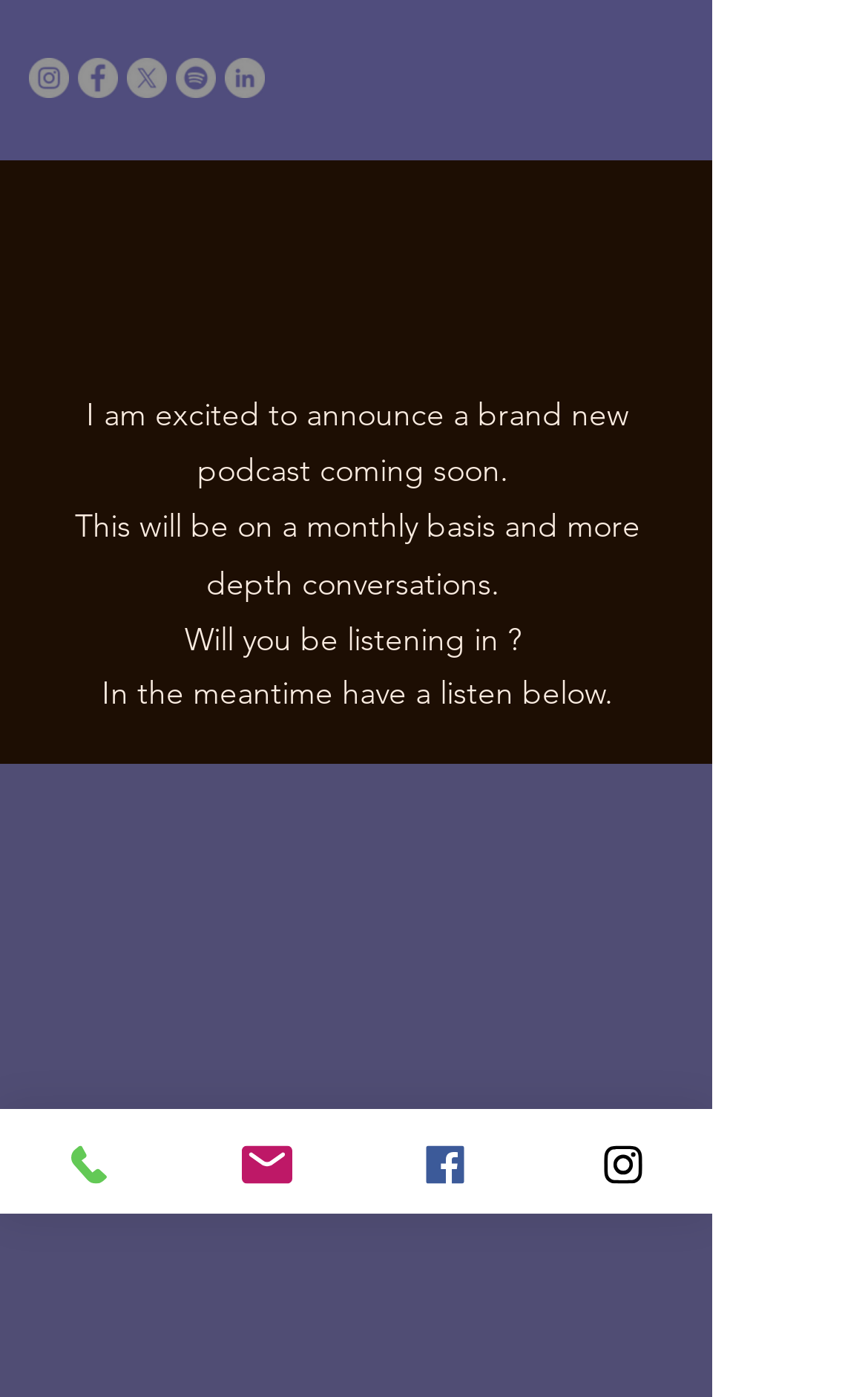Please locate the bounding box coordinates of the region I need to click to follow this instruction: "Call us".

[0.0, 0.794, 0.205, 0.869]